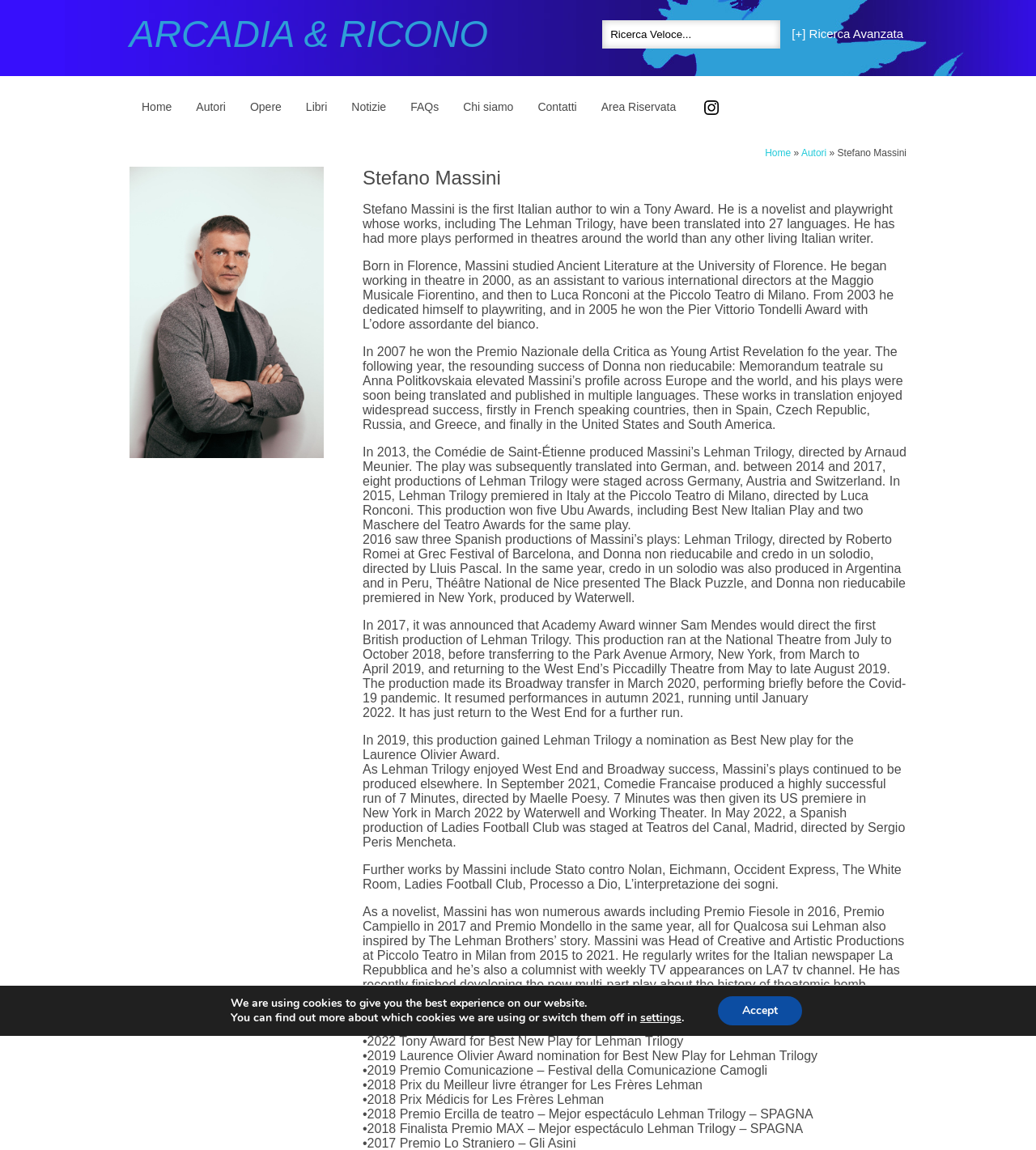Create a detailed summary of the webpage's content and design.

The webpage is about Stefano Massini, an Italian author and playwright. At the top, there is a navigation menu with links to "Home", "Autori", "Opere", "Libri", "Notizie", "FAQs", "Chi siamo", "Contatti", and "Area Riservata". Below the navigation menu, there is a search bar with a placeholder text "Ricerca Veloce..." and an advanced search option "[+] Ricerca Avanzata".

On the left side of the page, there is a section with a heading "ARCADIA & RICONO" and a link to the same title. Below this section, there is an image with a copyright notice "All rights reserved to Chiara Stampacchia".

The main content of the page is a biography of Stefano Massini, which is divided into several paragraphs. The biography starts with a brief introduction to Massini, followed by his early life, career, and achievements. The text is quite detailed, covering his education, early work in theatre, and his success as a playwright and novelist.

Throughout the biography, there are several links to other pages, including "Home", "Autori", and "Opere". There are also mentions of various awards and nominations Massini has received, including the Tony Award, Laurence Olivier Award, and Premio Campiello.

At the bottom of the page, there is a section titled "Awards" that lists several awards and nominations Massini has received. Finally, there is a GDPR cookie banner at the very bottom of the page, which informs users about the use of cookies on the website and provides options to manage cookie settings.